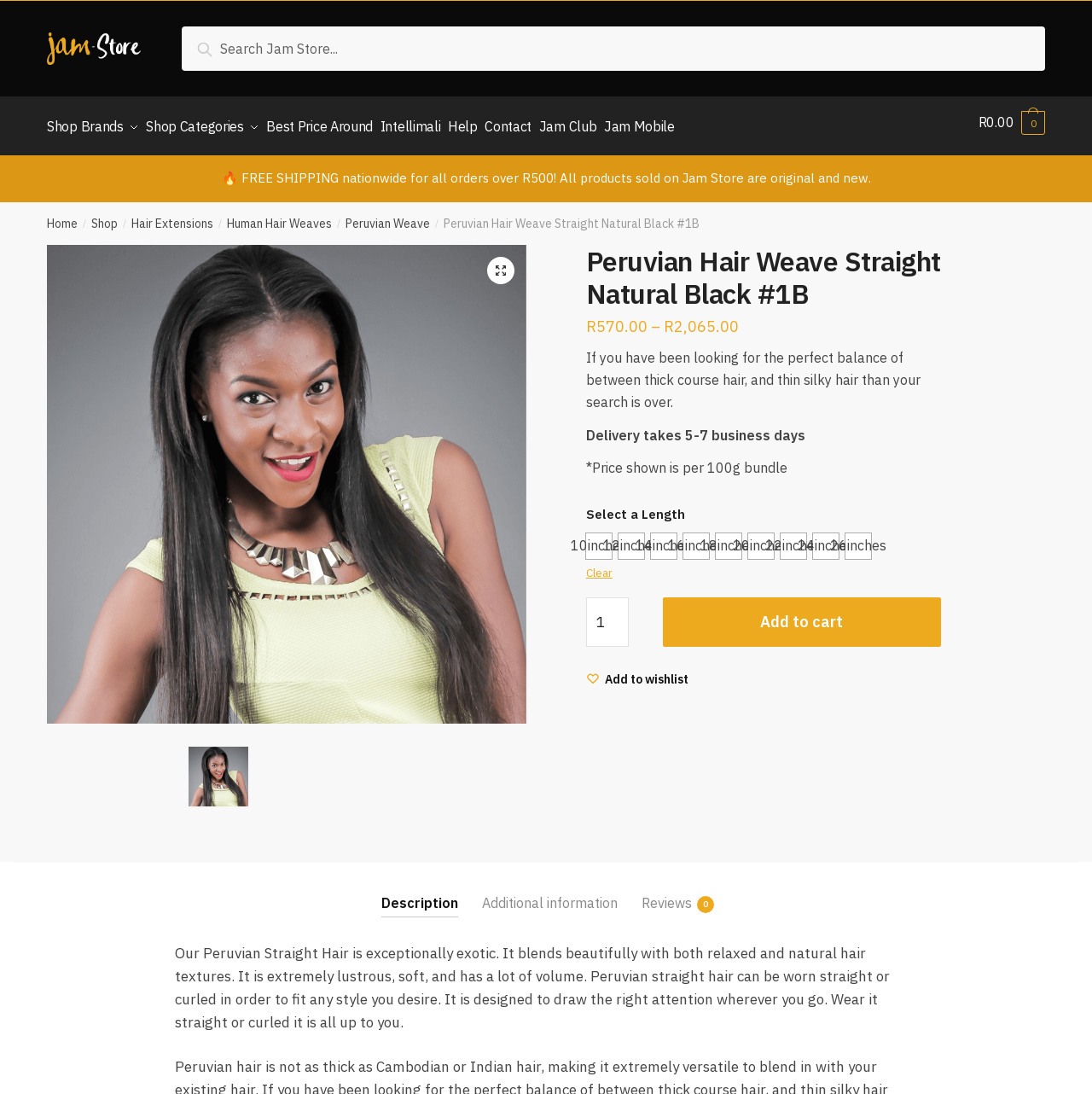Respond to the following question using a concise word or phrase: 
What is the minimum length of Peruvian Hair Weave Straight Natural Black #1B?

10inches